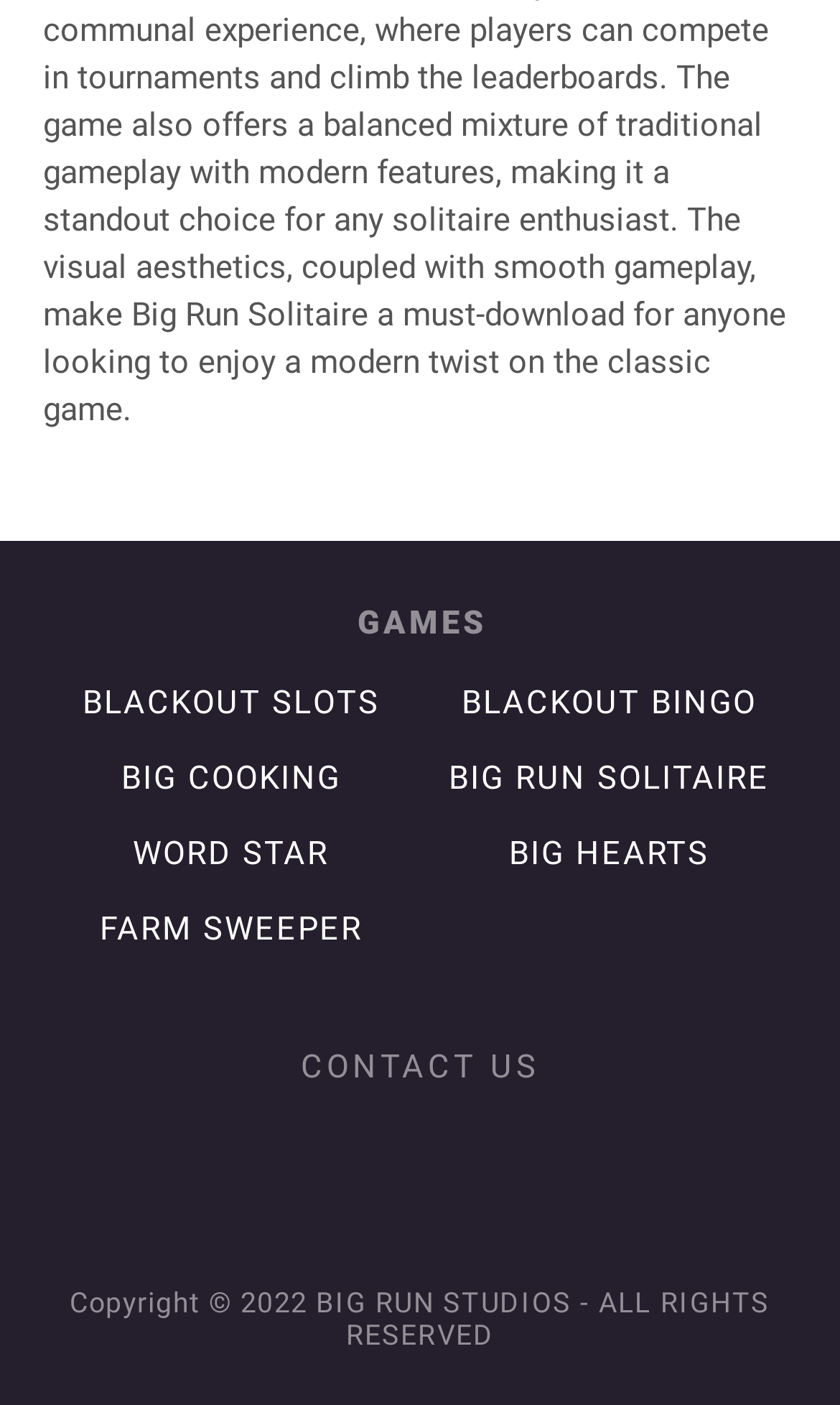Please reply to the following question using a single word or phrase: 
How many game links are on the page?

7